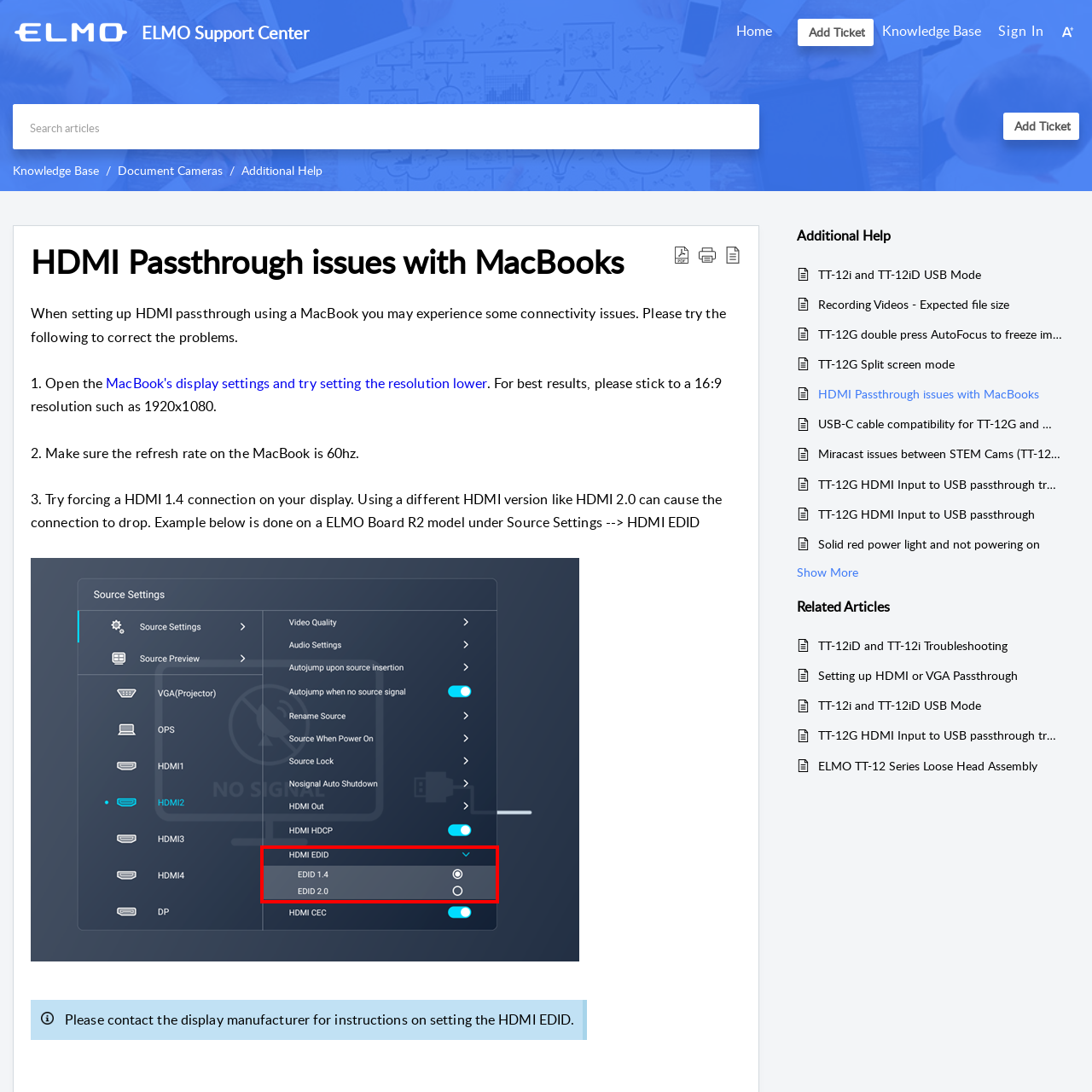Respond to the question below with a single word or phrase:
How many related articles are listed?

5